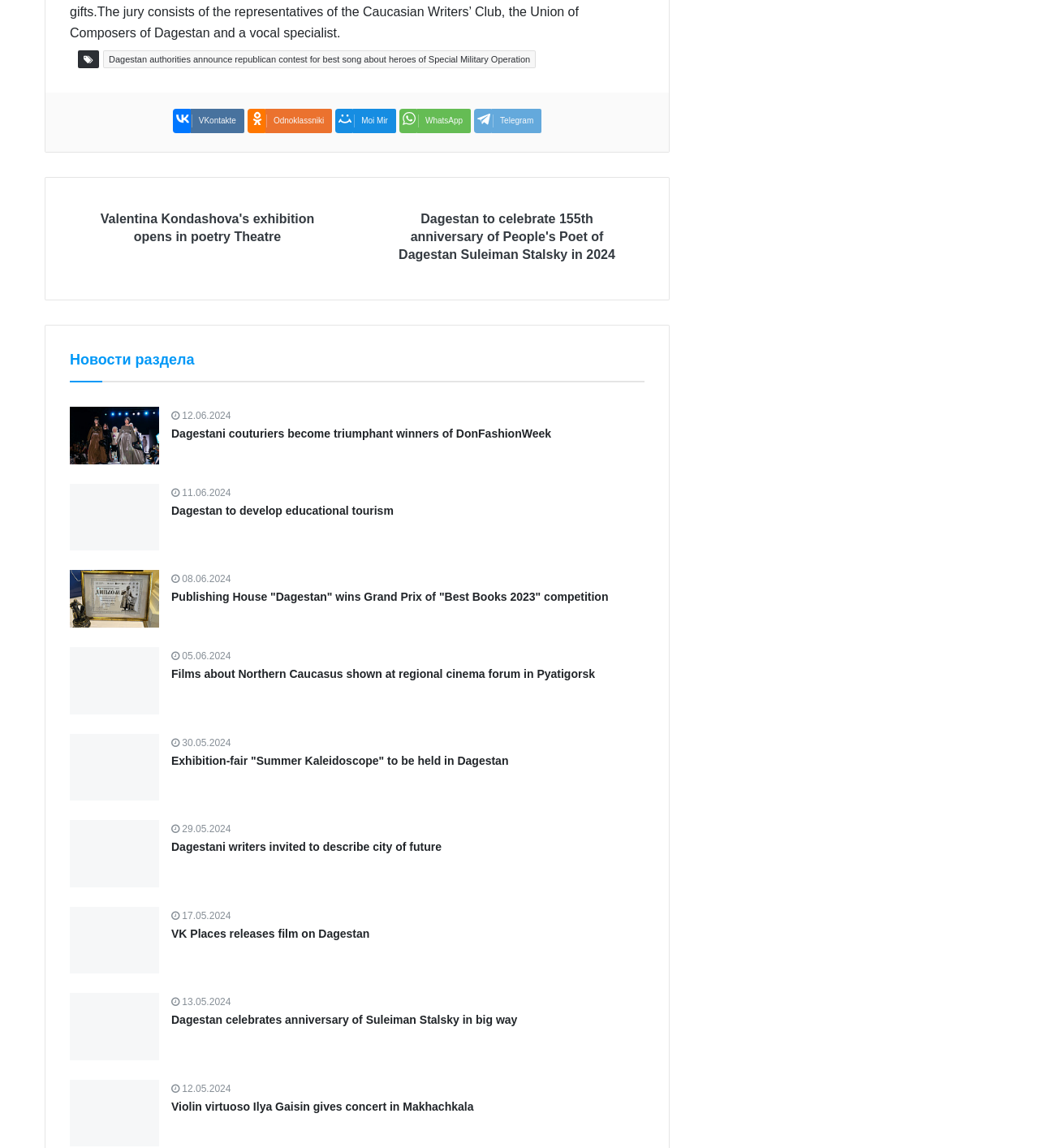Determine the bounding box coordinates in the format (top-left x, top-left y, bottom-right x, bottom-right y). Ensure all values are floating point numbers between 0 and 1. Identify the bounding box of the UI element described by: Dagestan to develop educational tourism

[0.165, 0.439, 0.379, 0.45]